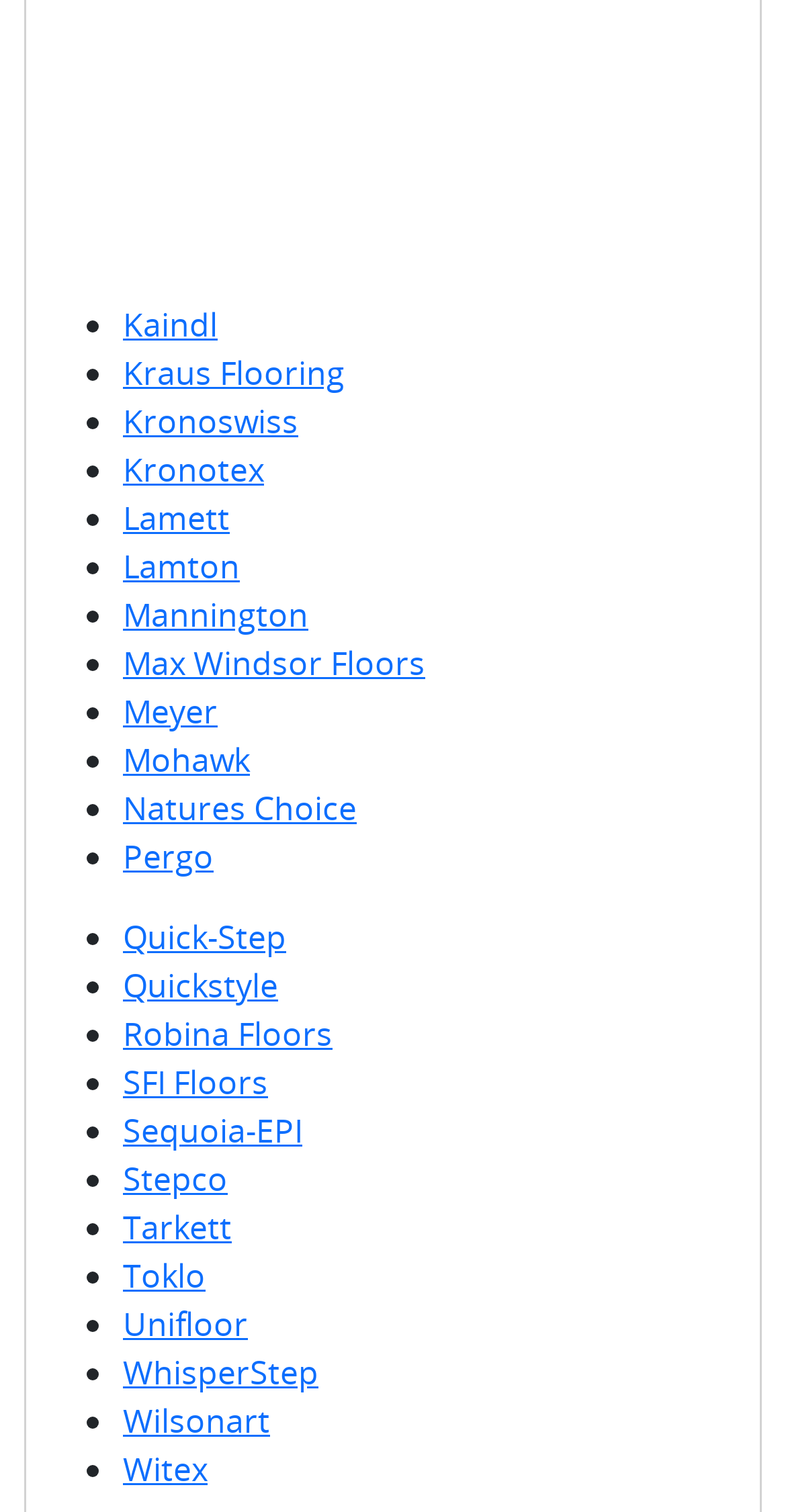Identify the bounding box coordinates of the region that should be clicked to execute the following instruction: "explore Quick-Step".

[0.156, 0.604, 0.364, 0.634]